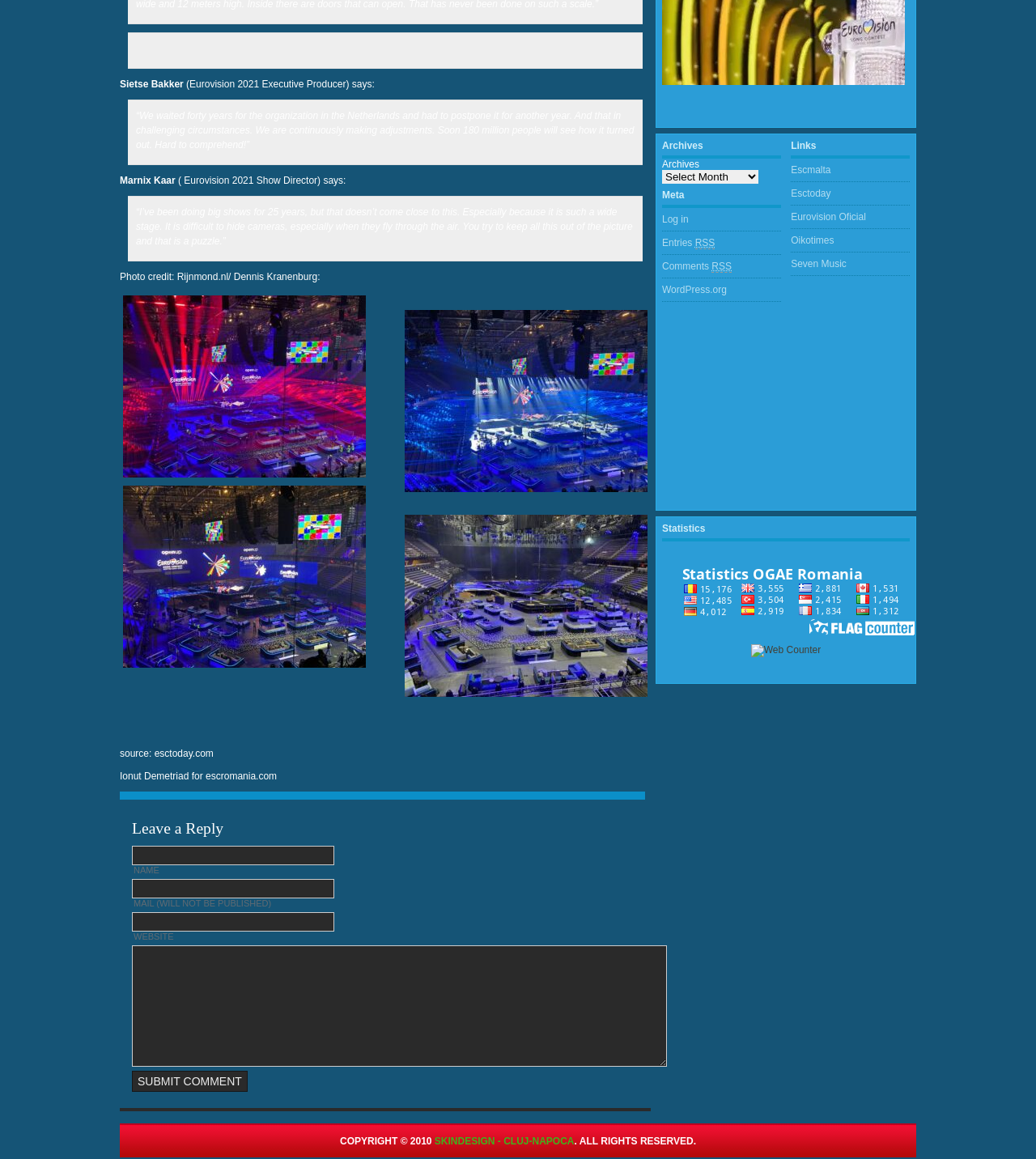Highlight the bounding box of the UI element that corresponds to this description: "Our work".

None